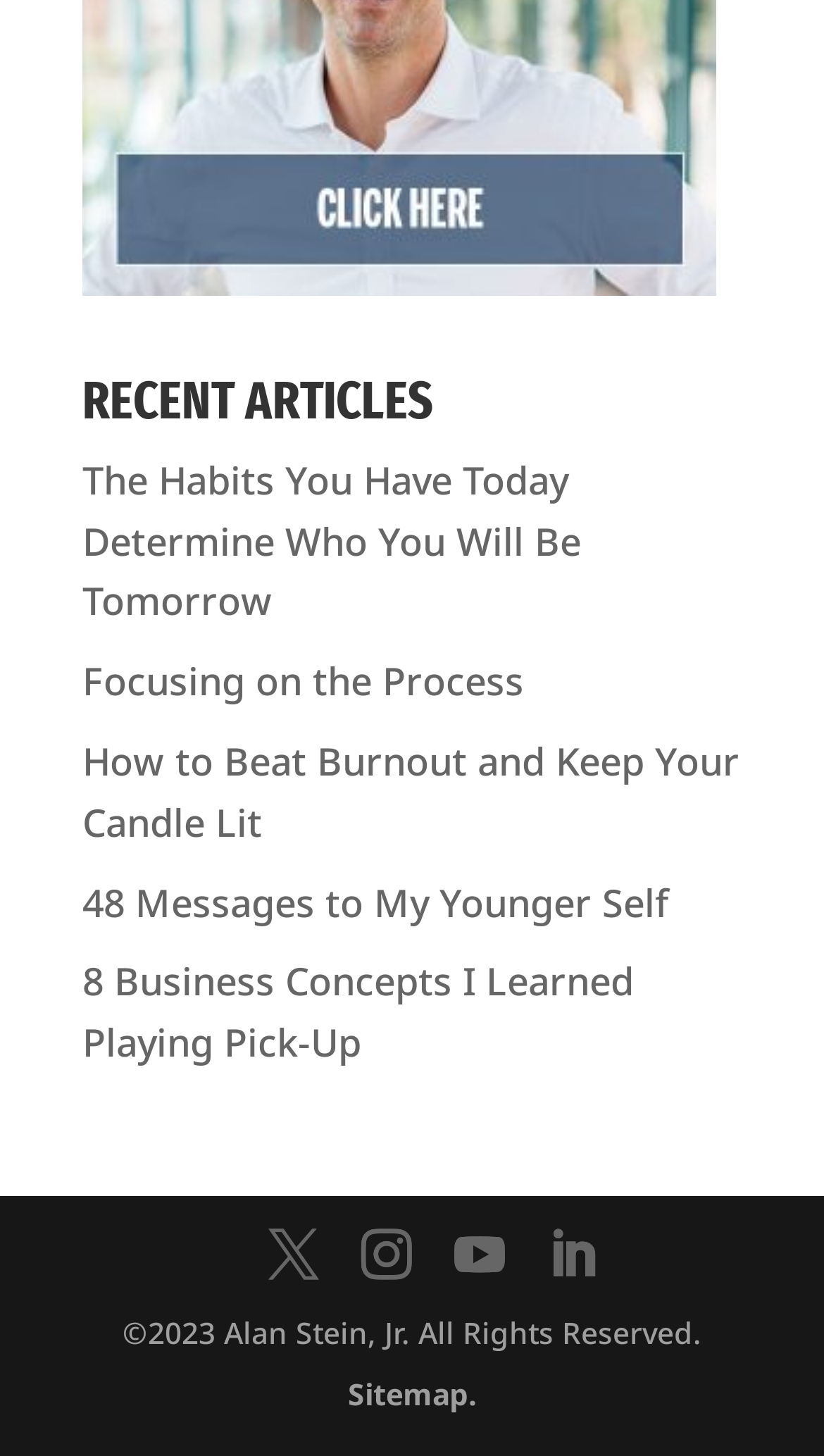Is there a sitemap link? Examine the screenshot and reply using just one word or a brief phrase.

Yes